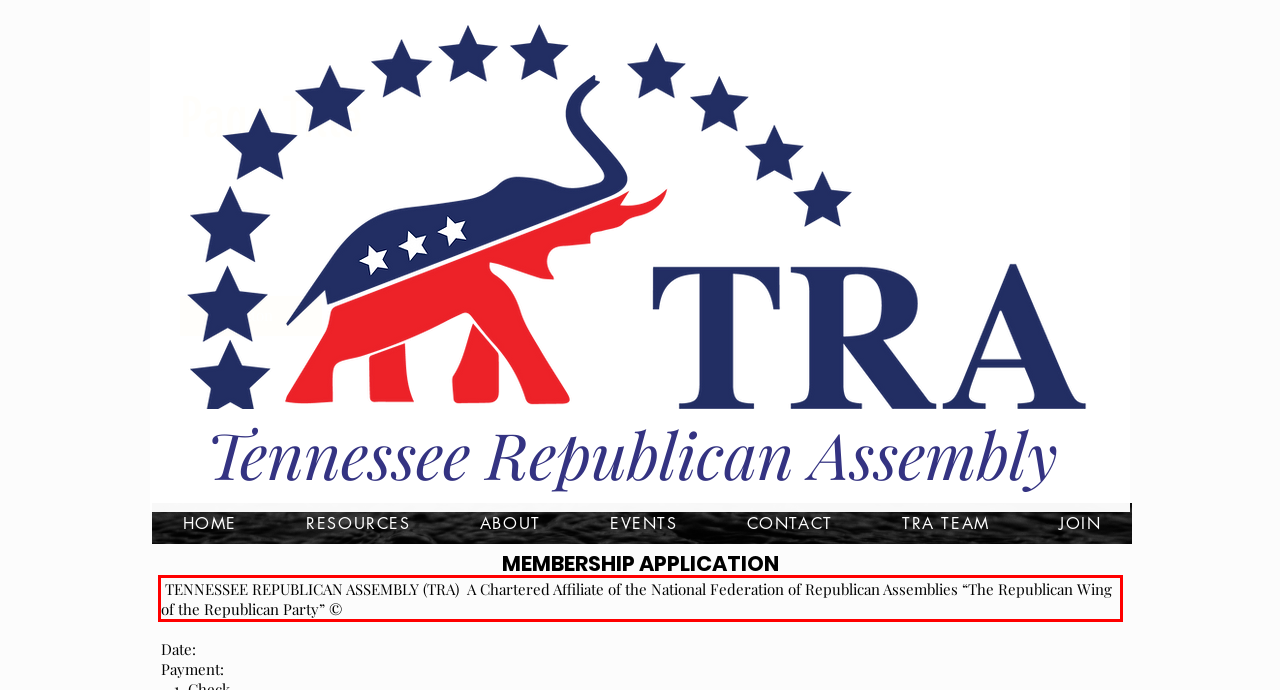Please identify and extract the text content from the UI element encased in a red bounding box on the provided webpage screenshot.

TENNESSEE REPUBLICAN ASSEMBLY (TRA) A Chartered Affiliate of the National Federation of Republican Assemblies “The Republican Wing of the Republican Party” ©